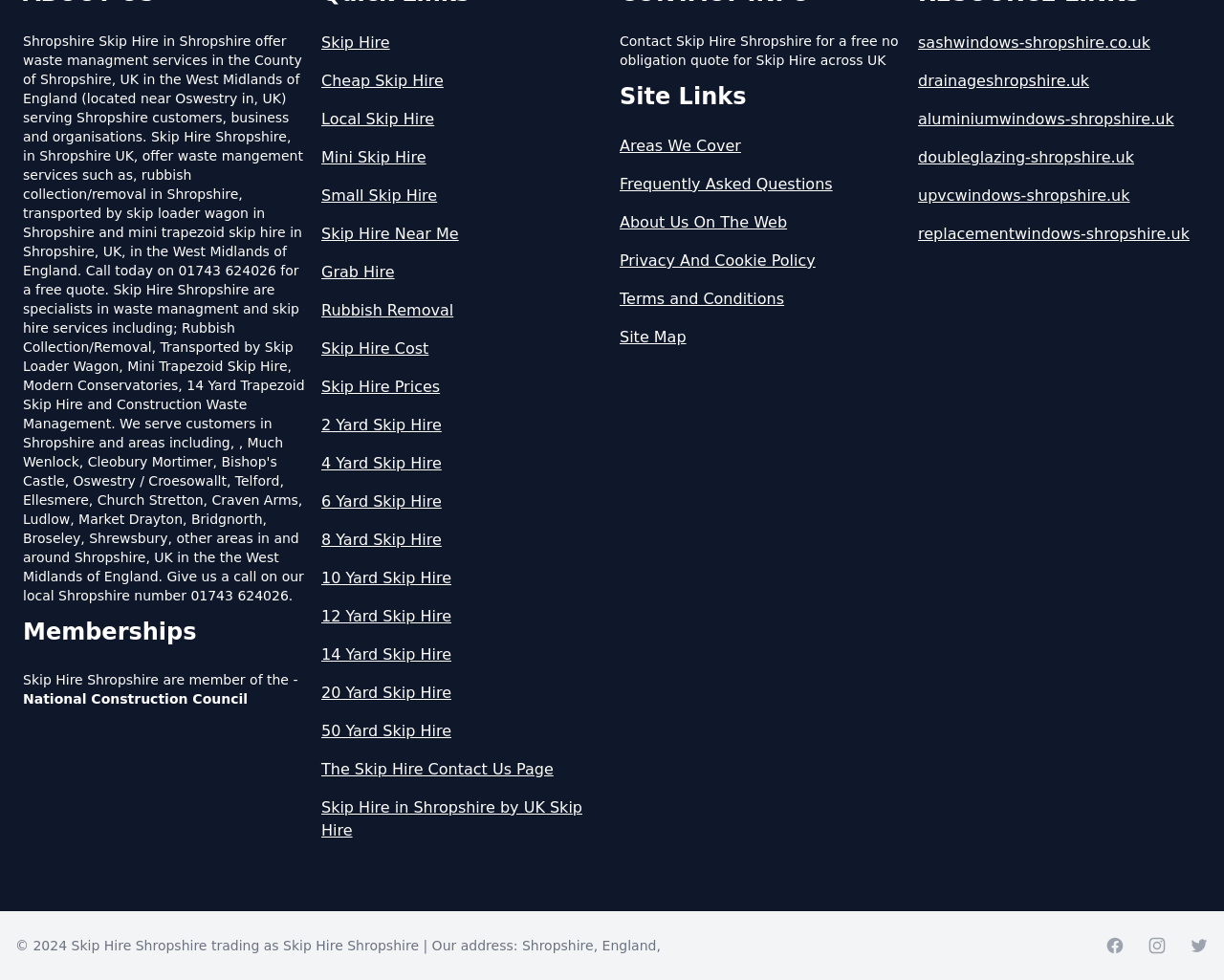Identify and provide the bounding box coordinates of the UI element described: "50 Yard Skip Hire". The coordinates should be formatted as [left, top, right, bottom], with each number being a float between 0 and 1.

[0.262, 0.735, 0.494, 0.758]